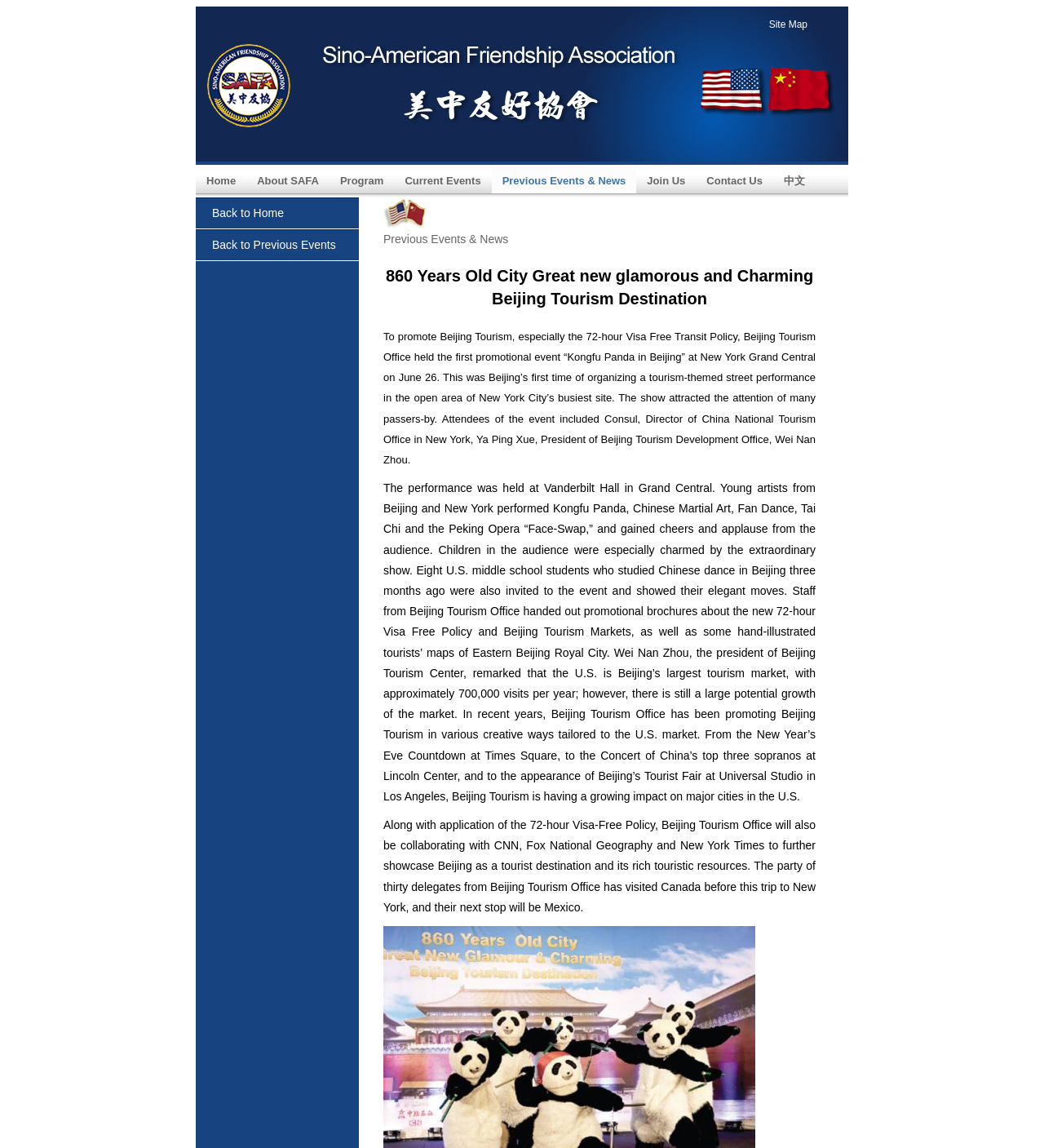Please give a succinct answer using a single word or phrase:
How many visits from the US to Beijing per year?

700,000